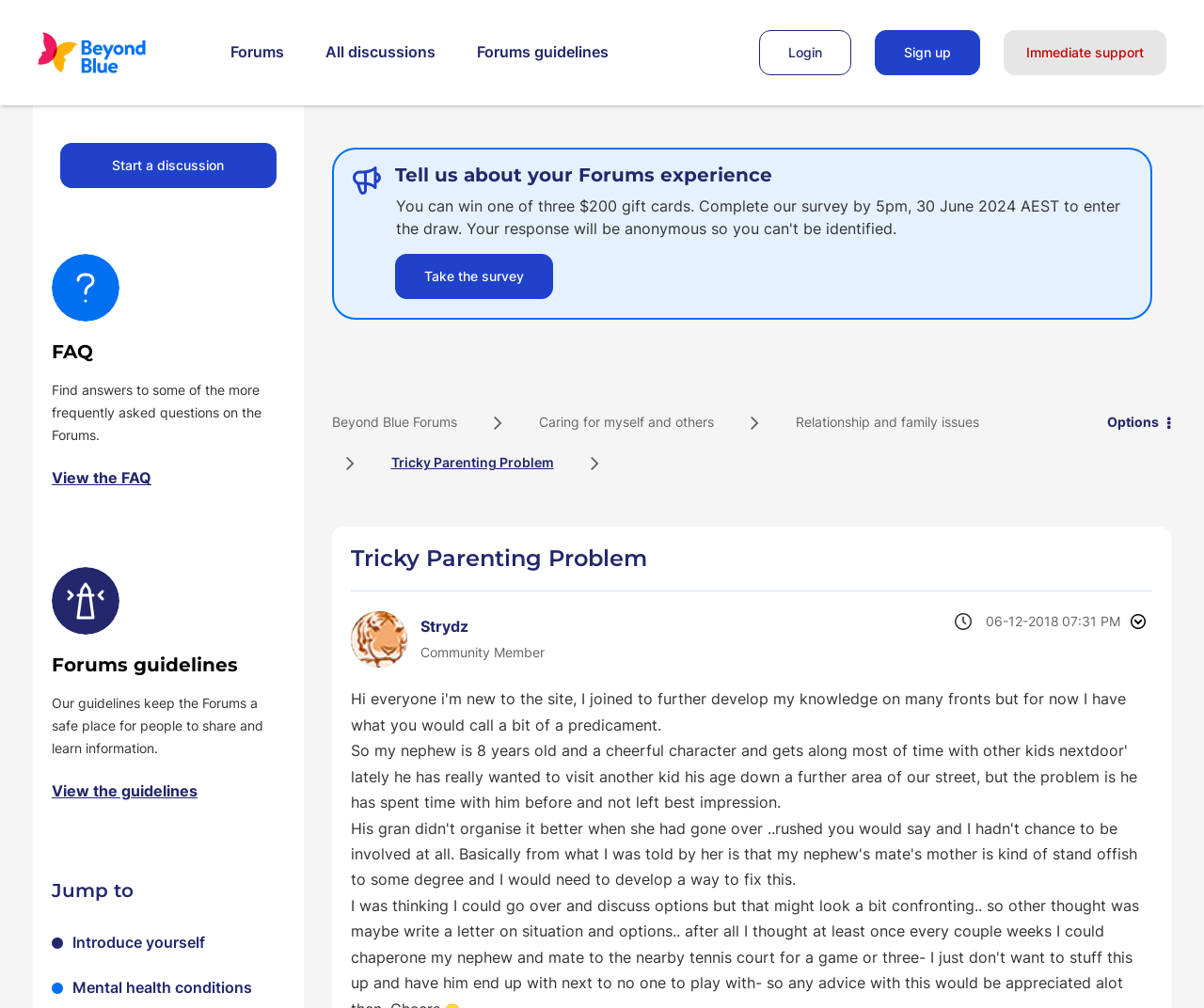Using the webpage screenshot, find the UI element described by Caring for myself and others. Provide the bounding box coordinates in the format (top-left x, top-left y, bottom-right x, bottom-right y), ensuring all values are floating point numbers between 0 and 1.

[0.439, 0.411, 0.6, 0.427]